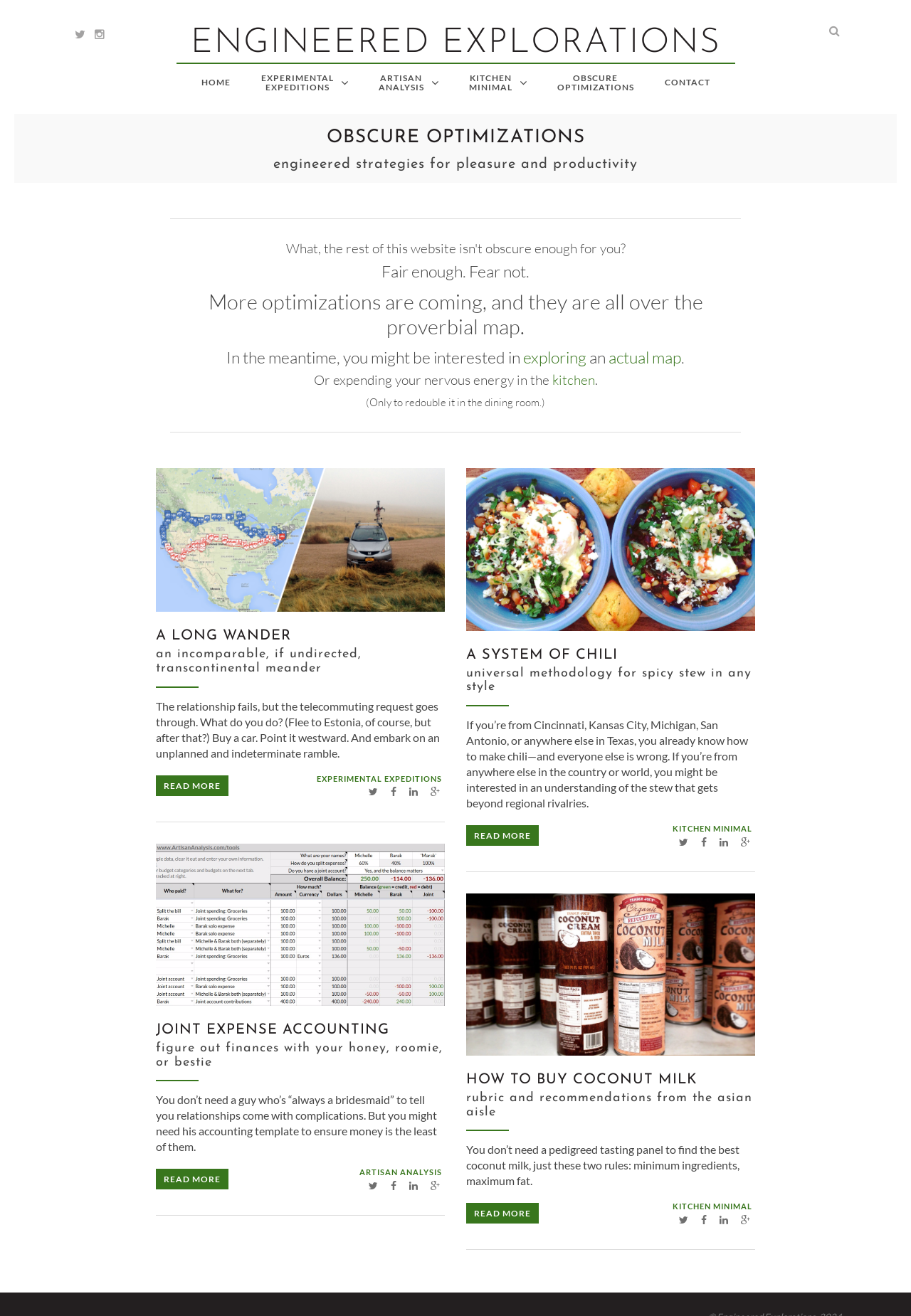What is the topic of the article with the heading 'A LONG WANDER'?
Please provide a detailed answer to the question.

The article with the heading 'A LONG WANDER' is about a transcontinental meander, as indicated by the text content of the heading and the subsequent paragraph, which describes a journey across the country.